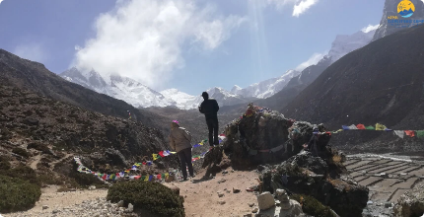Produce a meticulous caption for the image.

This breathtaking image captures the majestic landscape of the Everest region, showcasing a panoramic view of towering snow-capped peaks under a clear blue sky, intermingled with wispy clouds. In the foreground, two figures stand on a rocky outcrop, seemingly in awe of the sublime scenery surrounding them. The ground is adorned with colorful prayer flags, fluttering gently in the mountain breeze, symbolizing peace and good fortune. The rugged terrain leads to terraced fields in the distance, hinting at the rich cultural heritage and agricultural practices of the local communities. This scene embodies the essence of the Everest Base Camp Trek, a dream journey for many trekkers from around the world, offering not only stunning natural beauty but also a unique glimpse into the rich traditions of the Himalayan region.